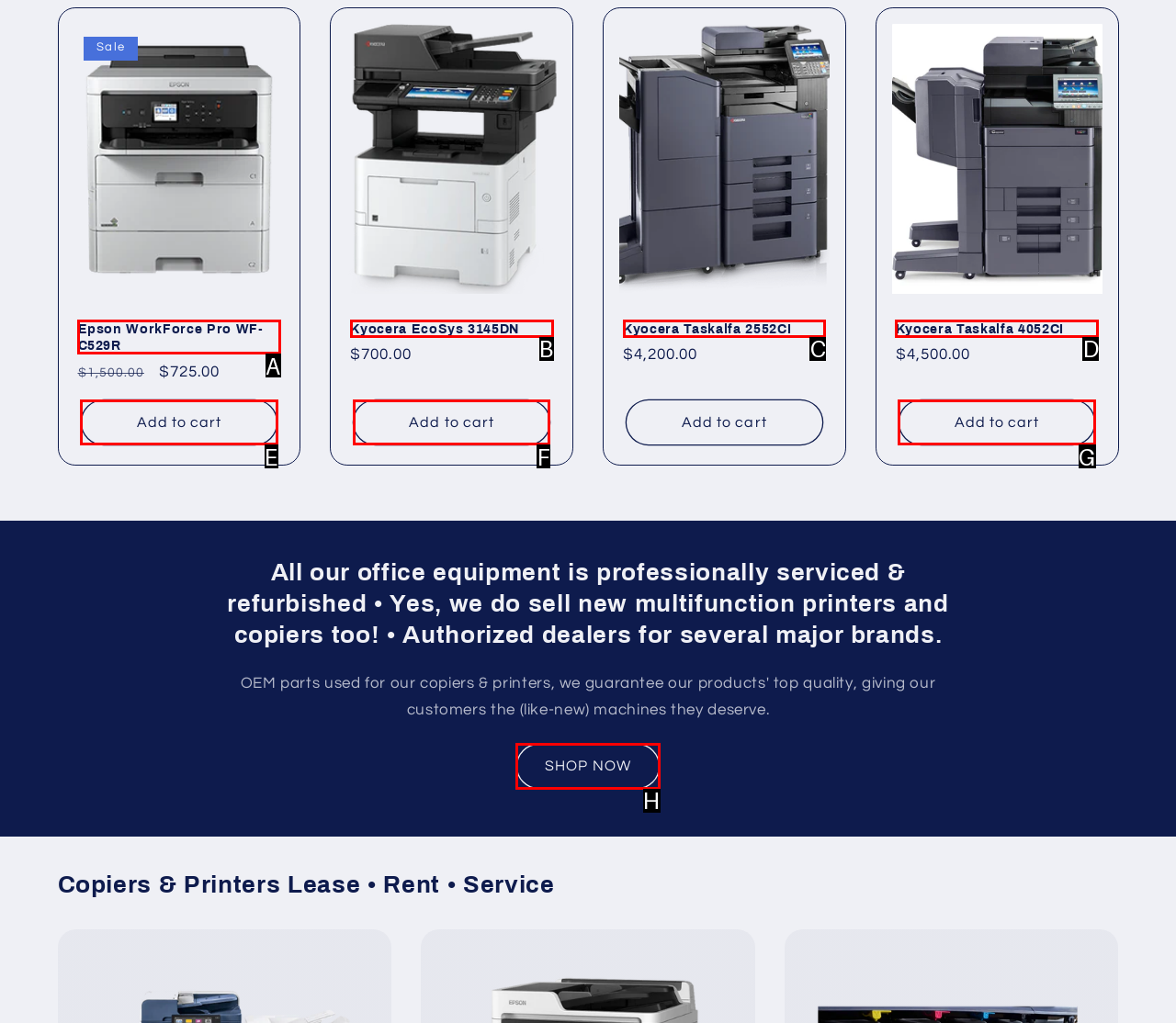Choose the UI element that best aligns with the description: Add to cart Sold out
Respond with the letter of the chosen option directly.

E